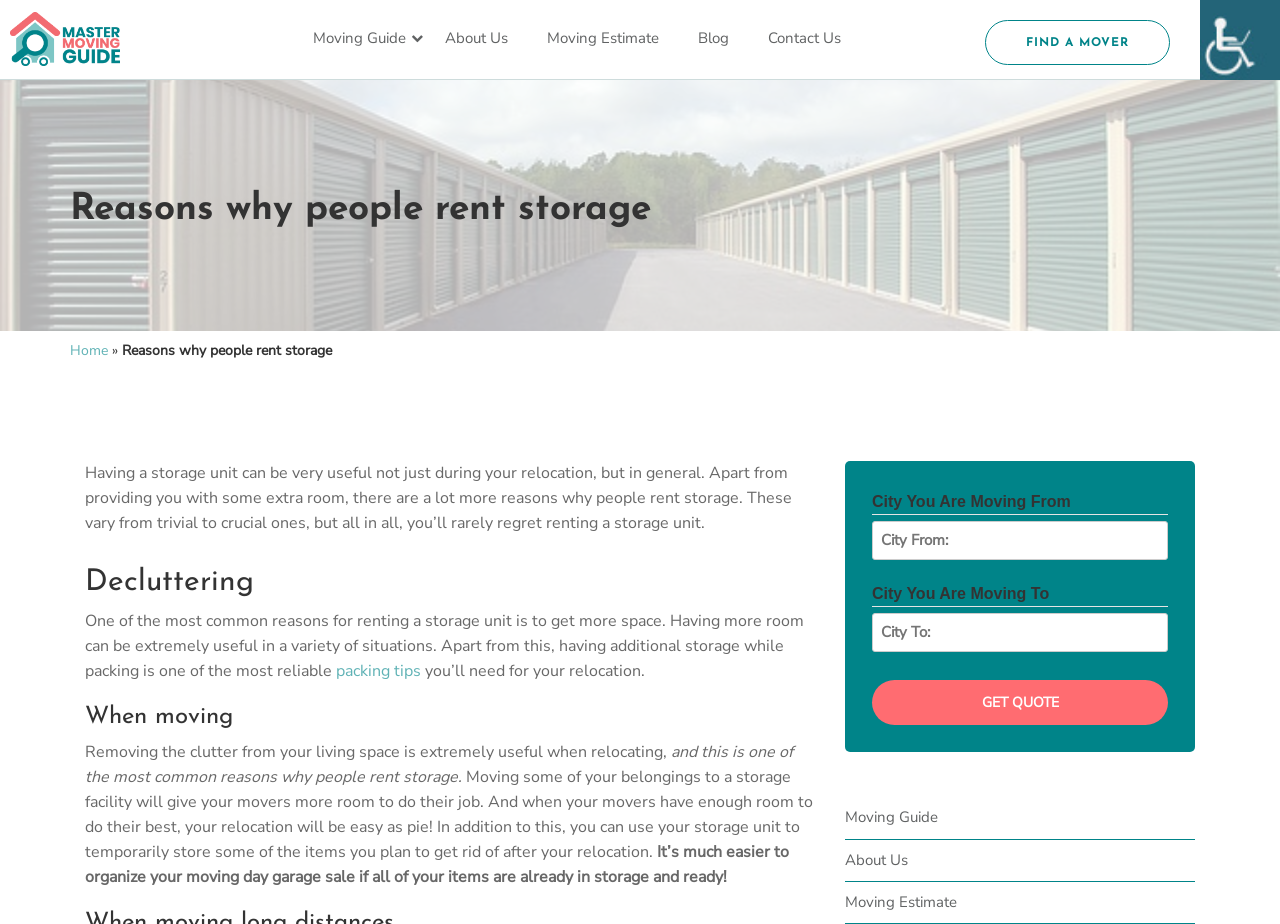Please identify the bounding box coordinates of the element I need to click to follow this instruction: "Click on the 'Moving Guide' link at the bottom".

[0.66, 0.863, 0.934, 0.908]